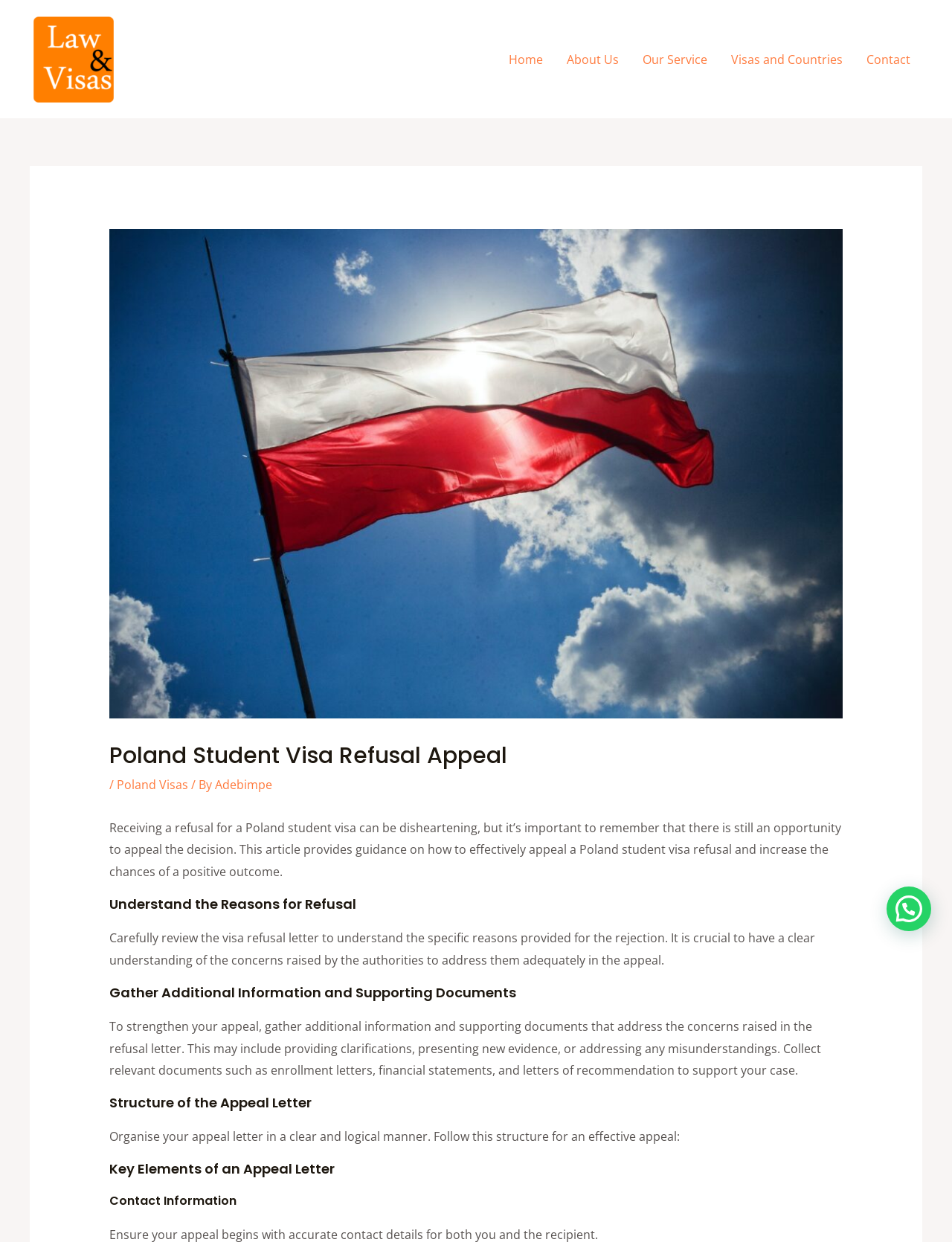Using the format (top-left x, top-left y, bottom-right x, bottom-right y), provide the bounding box coordinates for the described UI element. All values should be floating point numbers between 0 and 1: Visas and Countries

[0.755, 0.027, 0.898, 0.069]